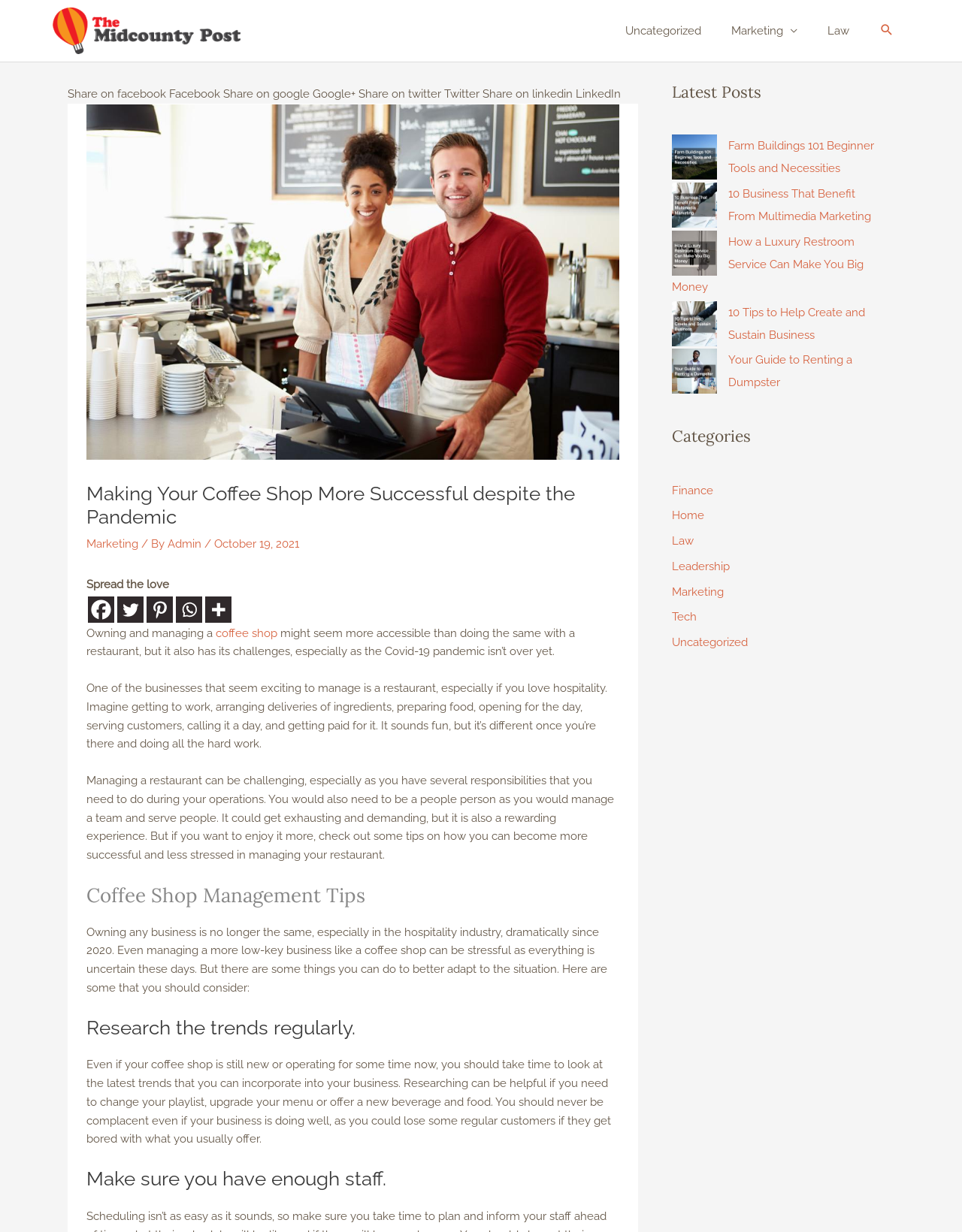Reply to the question with a brief word or phrase: What is the main topic of this webpage?

Coffee shop management